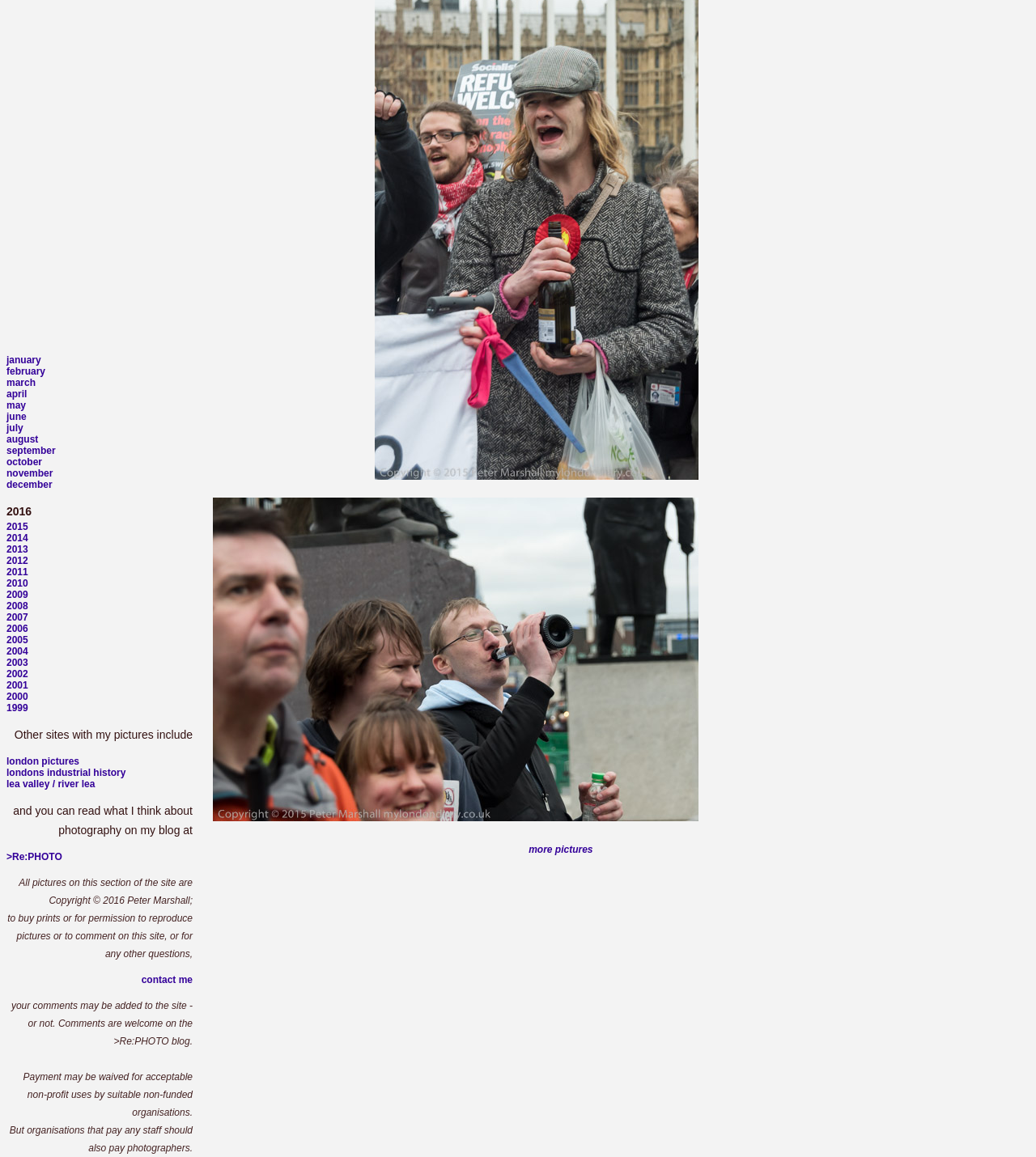Find the bounding box coordinates of the element to click in order to complete this instruction: "read the blog at Re:PHOTO". The bounding box coordinates must be four float numbers between 0 and 1, denoted as [left, top, right, bottom].

[0.006, 0.736, 0.06, 0.745]